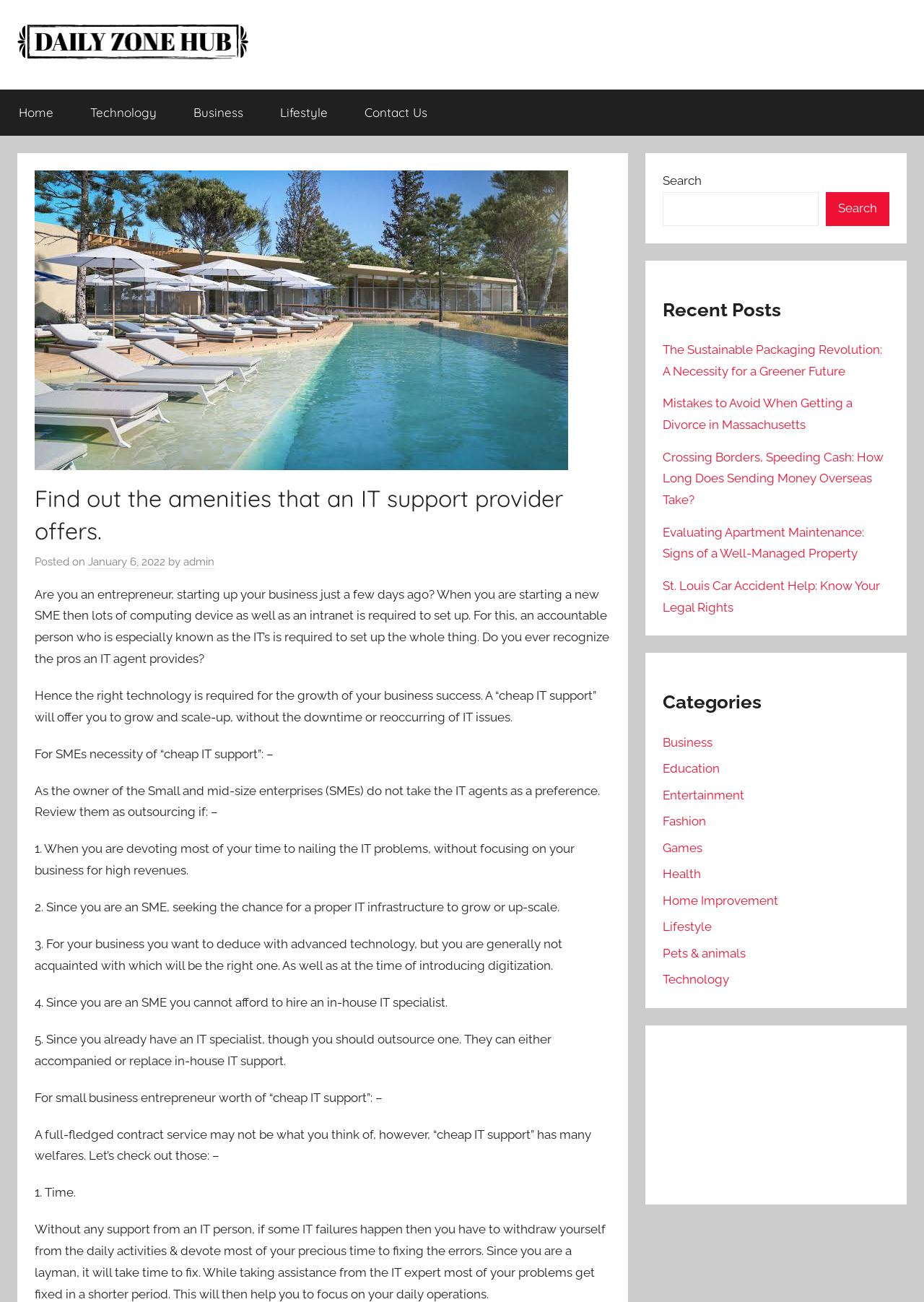Locate the bounding box coordinates of the element that needs to be clicked to carry out the instruction: "Search for something". The coordinates should be given as four float numbers ranging from 0 to 1, i.e., [left, top, right, bottom].

[0.717, 0.147, 0.886, 0.173]